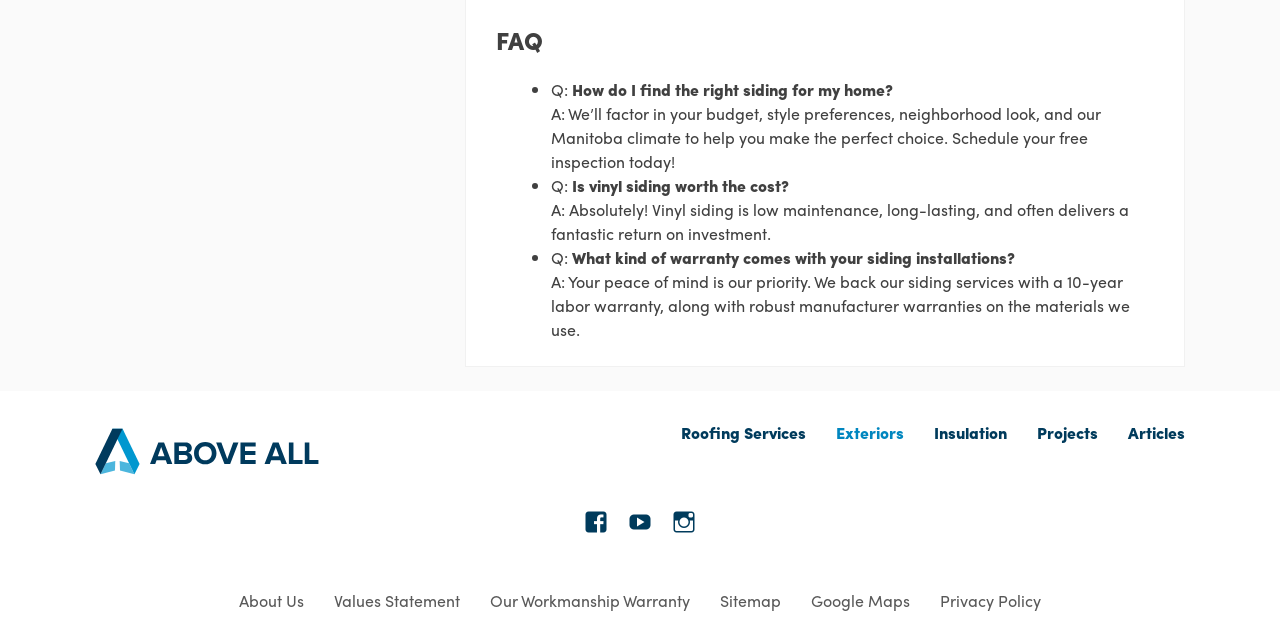Please identify the coordinates of the bounding box for the clickable region that will accomplish this instruction: "Learn about 'Our Workmanship Warranty'".

[0.383, 0.916, 0.539, 0.952]